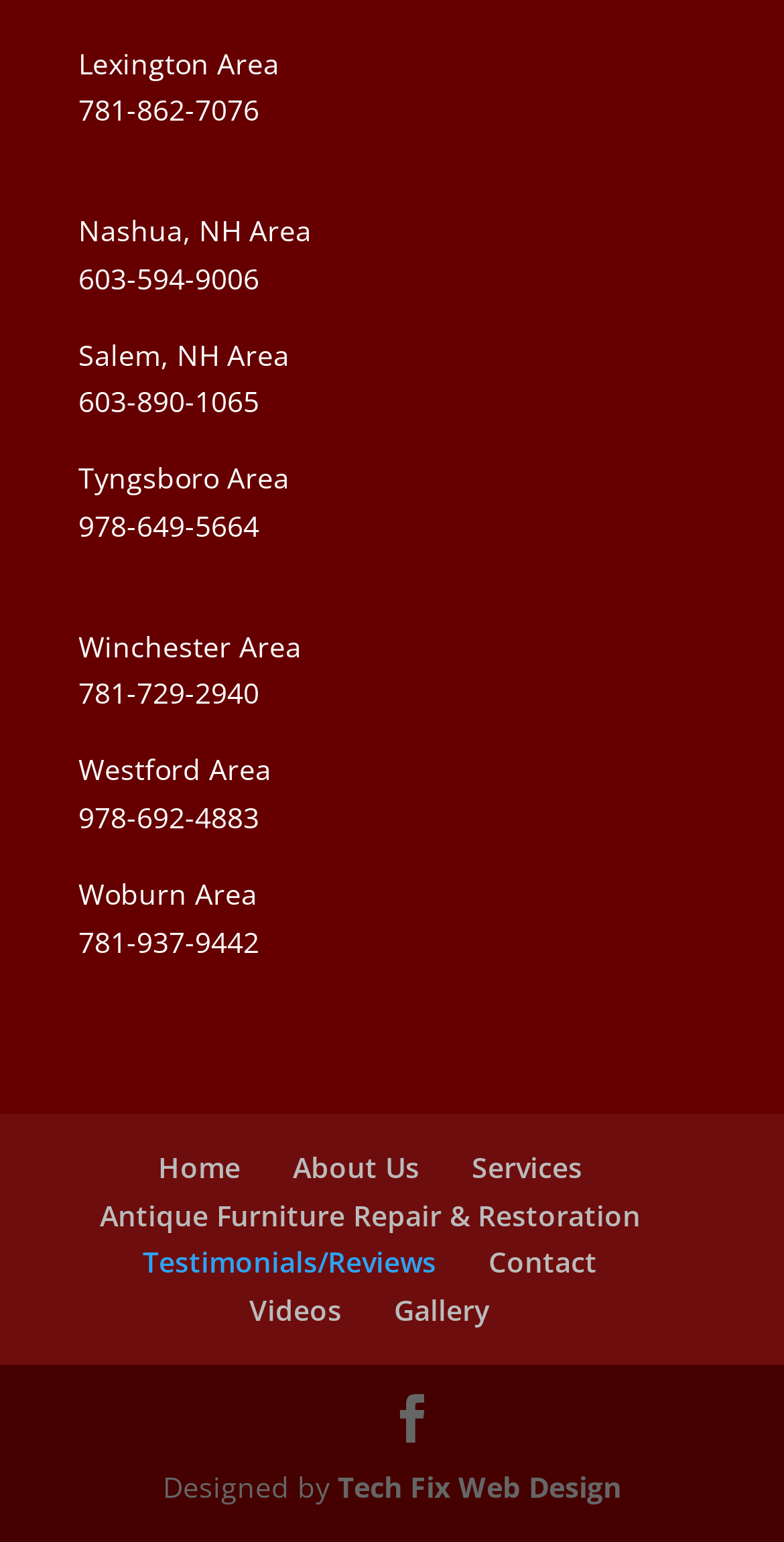Find the bounding box coordinates corresponding to the UI element with the description: "Tech Fix Web Design". The coordinates should be formatted as [left, top, right, bottom], with values as floats between 0 and 1.

[0.431, 0.951, 0.792, 0.976]